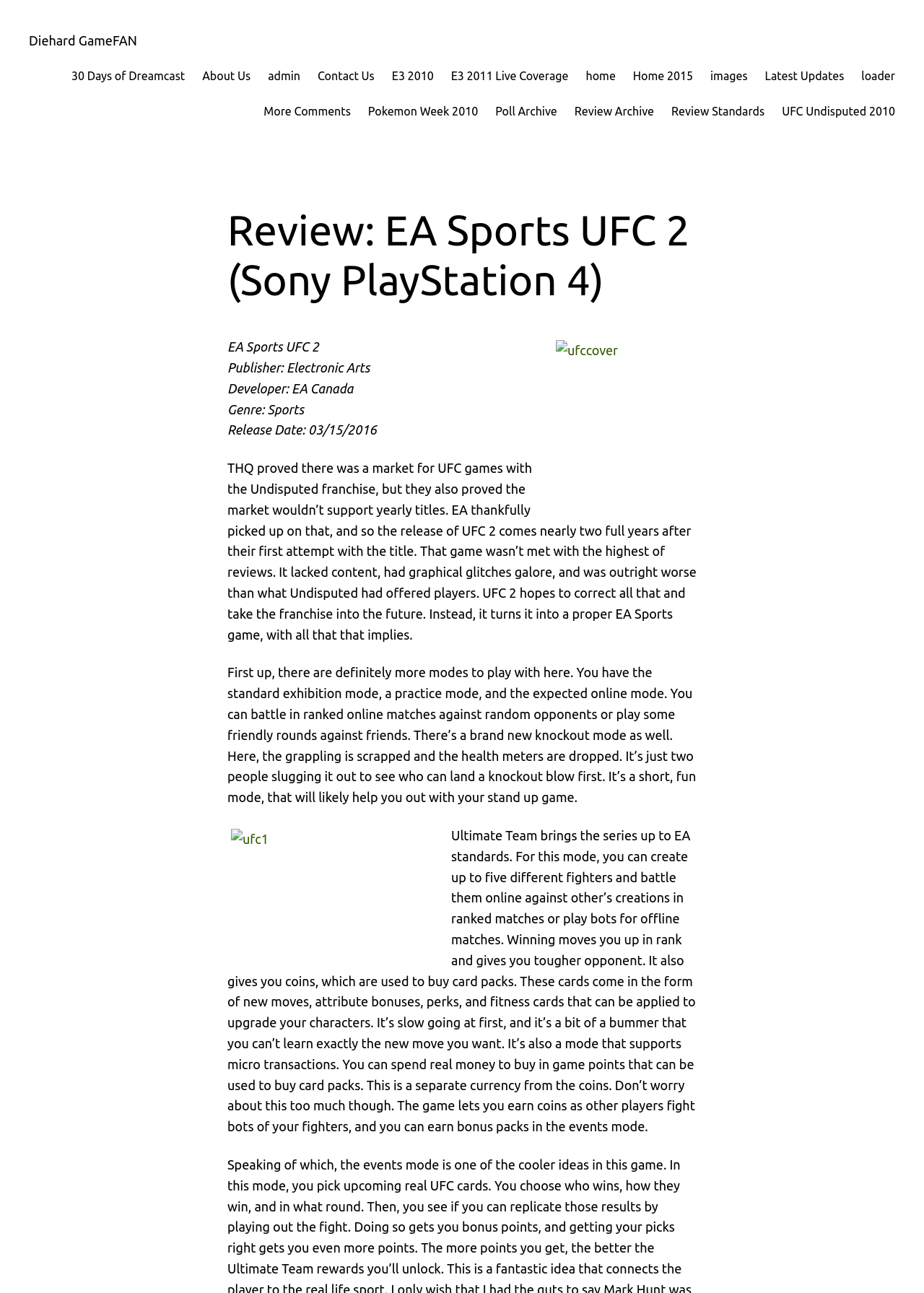Please find the bounding box coordinates of the element that needs to be clicked to perform the following instruction: "Click on the 'ufccover' image". The bounding box coordinates should be four float numbers between 0 and 1, represented as [left, top, right, bottom].

[0.602, 0.263, 0.75, 0.397]